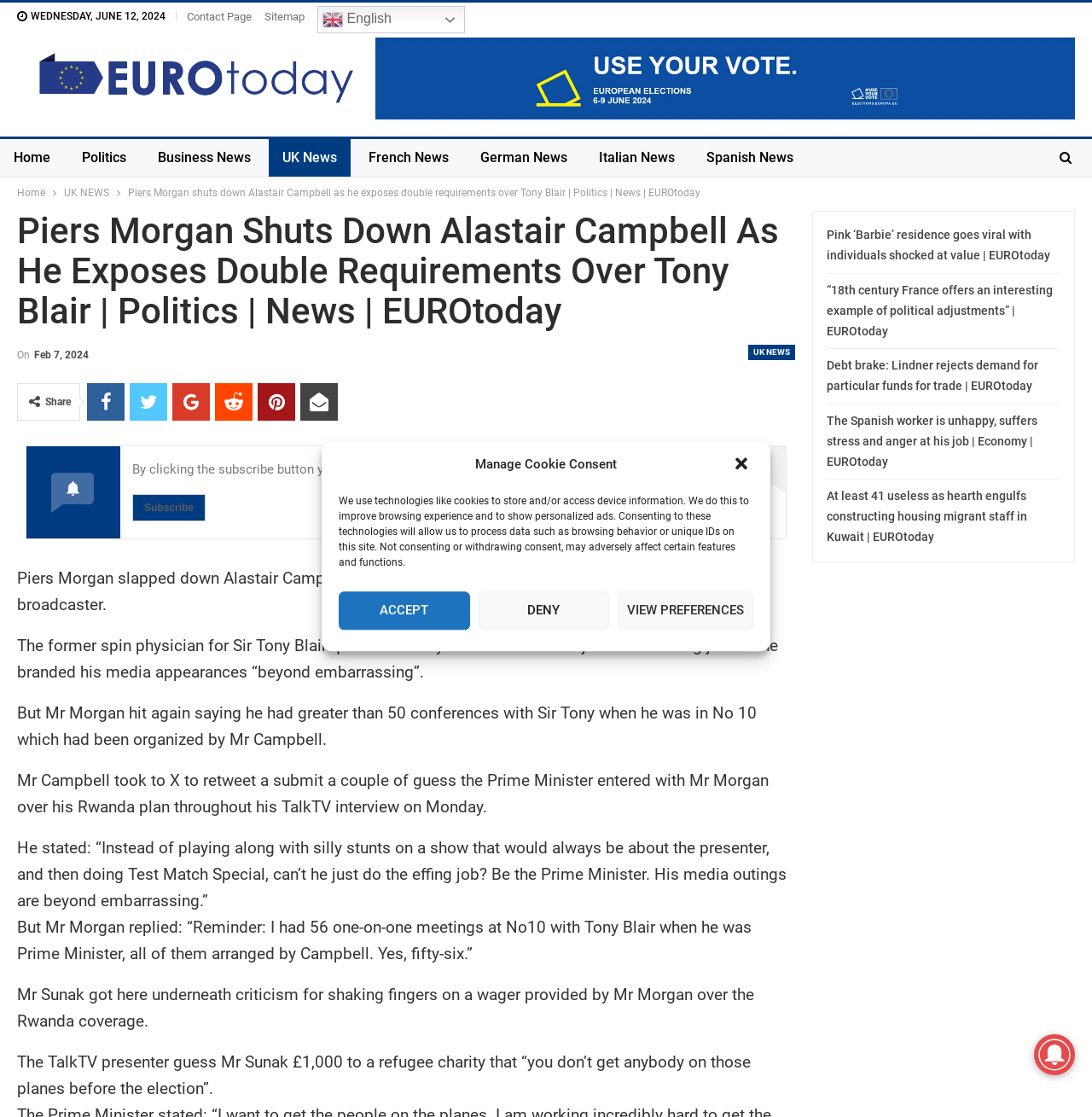Explain the webpage's layout and main content in detail.

This webpage is a news article from EUROtoday, with a focus on politics. At the top, there is a dialog box for managing cookie consent, which includes buttons to accept, deny, or view preferences. Below this, there is a header section with links to the contact page, sitemap, and language selection, as well as an image of the EUROtoday logo.

The main content of the page is divided into two sections. On the left, there is a navigation menu with links to various news categories, including home, politics, business news, and news from different countries. Below this, there is a breadcrumb navigation bar showing the current article's location within the website.

On the right, there is a large section dedicated to the main news article. The article's title, "Piers Morgan shuts down Alastair Campbell as he exposes double requirements over Tony Blair," is displayed prominently, along with a heading and a link to the UK news section. Below this, there are social media sharing links and a button to subscribe to the newsletter.

The article itself is divided into several paragraphs, which describe a controversy between Piers Morgan and Alastair Campbell over Rishi Sunak's media appearances. The text includes quotes from both individuals and provides context for their disagreement.

To the right of the main article, there is a sidebar with links to other news articles, including stories about a pink "Barbie" house, 18th-century French politics, and debt brakes in Germany. At the very bottom of the page, there is a small image, but its purpose is unclear.